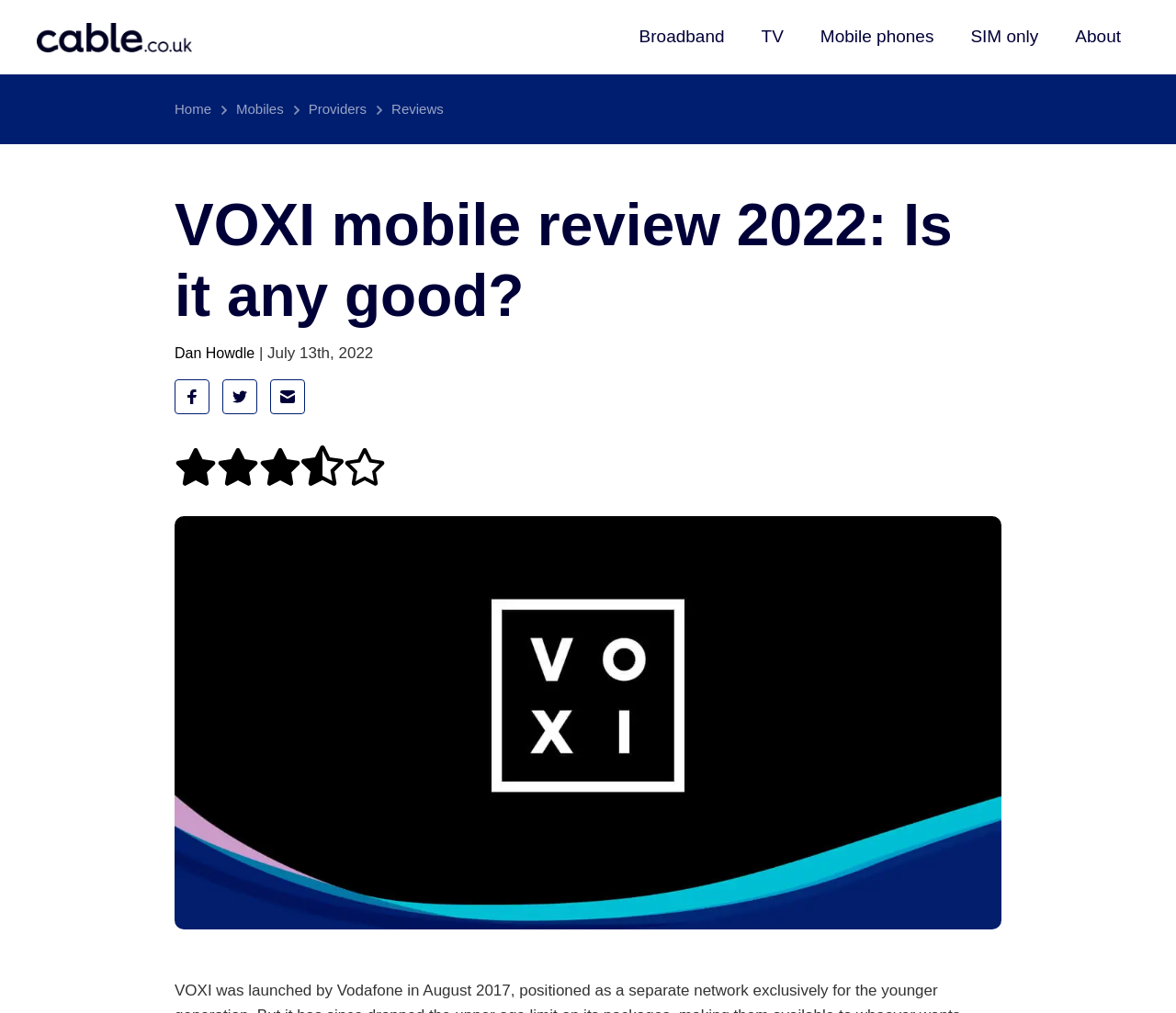Who is the author of the review?
Identify the answer in the screenshot and reply with a single word or phrase.

Dan Howdle